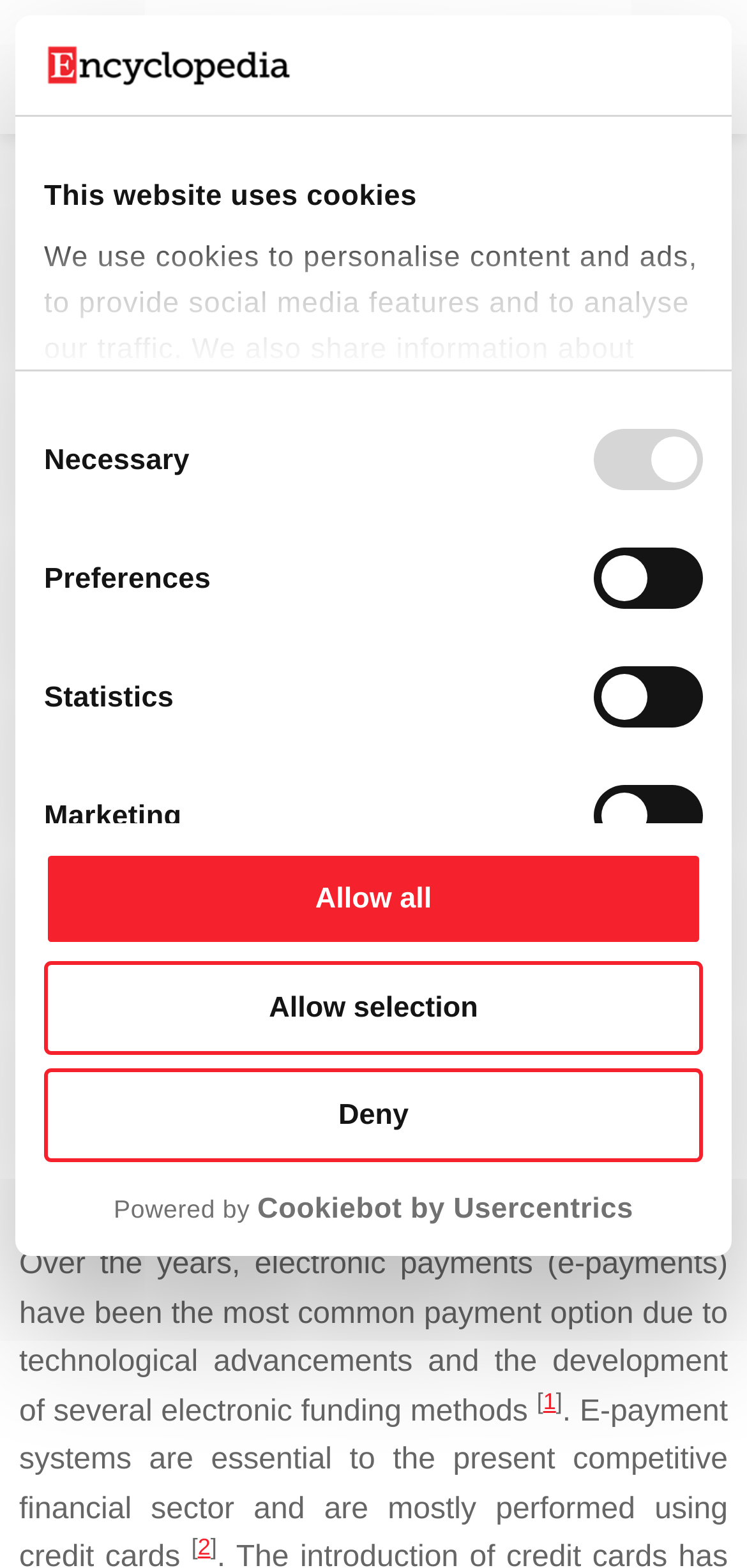Identify the bounding box coordinates for the element you need to click to achieve the following task: "View the latest version of this entry". Provide the bounding box coordinates as four float numbers between 0 and 1, in the form [left, top, right, bottom].

[0.306, 0.176, 0.632, 0.21]